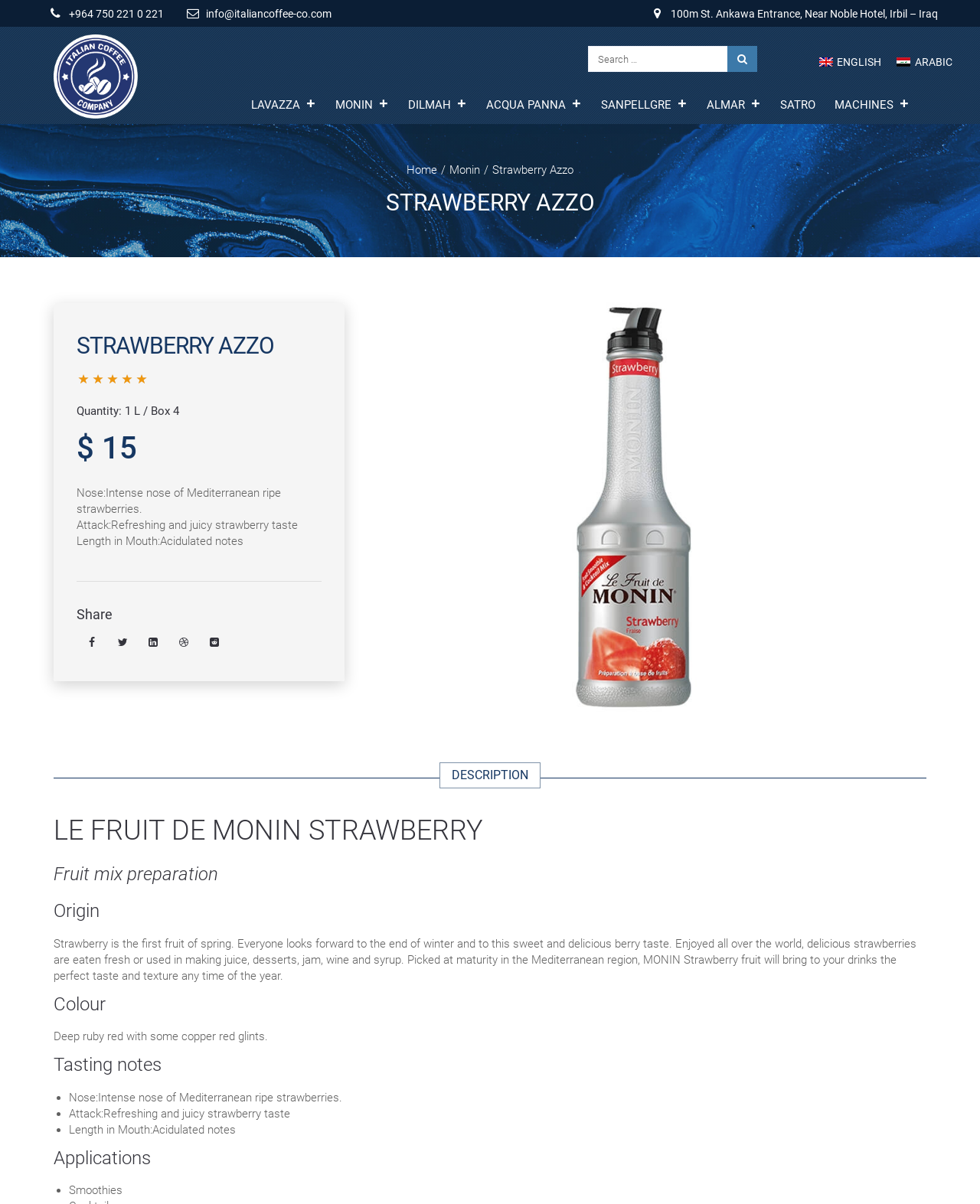Determine the bounding box coordinates of the clickable area required to perform the following instruction: "Switch to English language". The coordinates should be represented as four float numbers between 0 and 1: [left, top, right, bottom].

[0.828, 0.043, 0.907, 0.06]